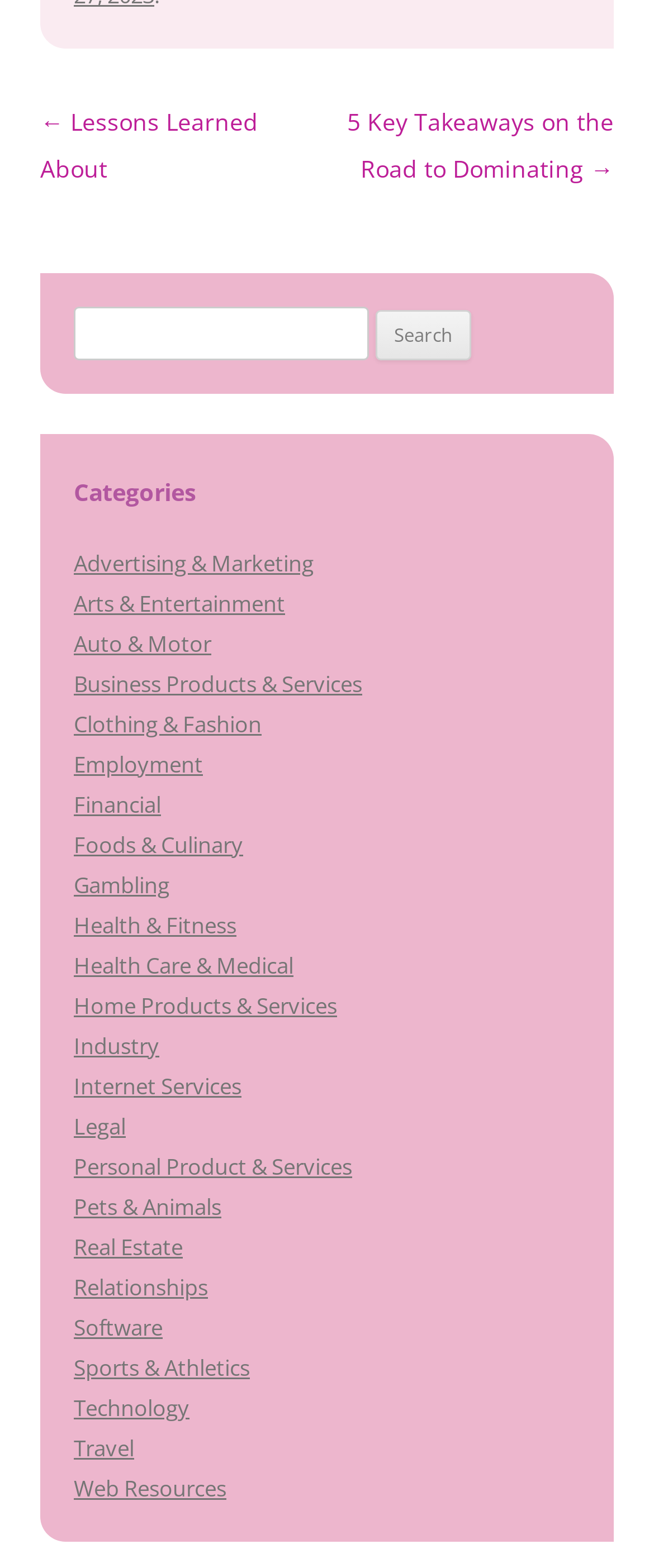Determine the bounding box coordinates of the clickable element necessary to fulfill the instruction: "View posts in the Advertising & Marketing category". Provide the coordinates as four float numbers within the 0 to 1 range, i.e., [left, top, right, bottom].

[0.113, 0.349, 0.479, 0.369]